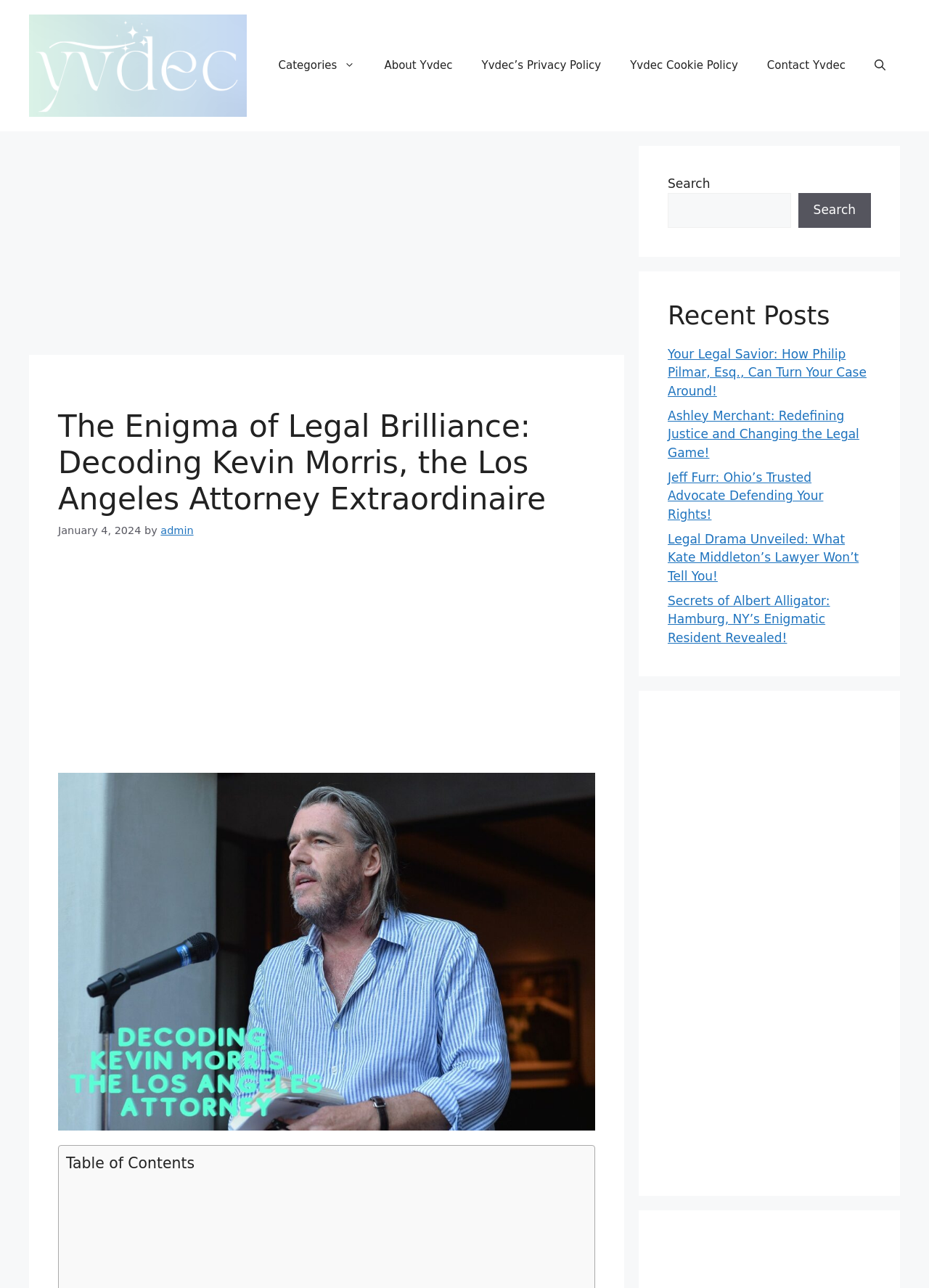Provide a brief response in the form of a single word or phrase:
How many recent posts are listed on the webpage?

5